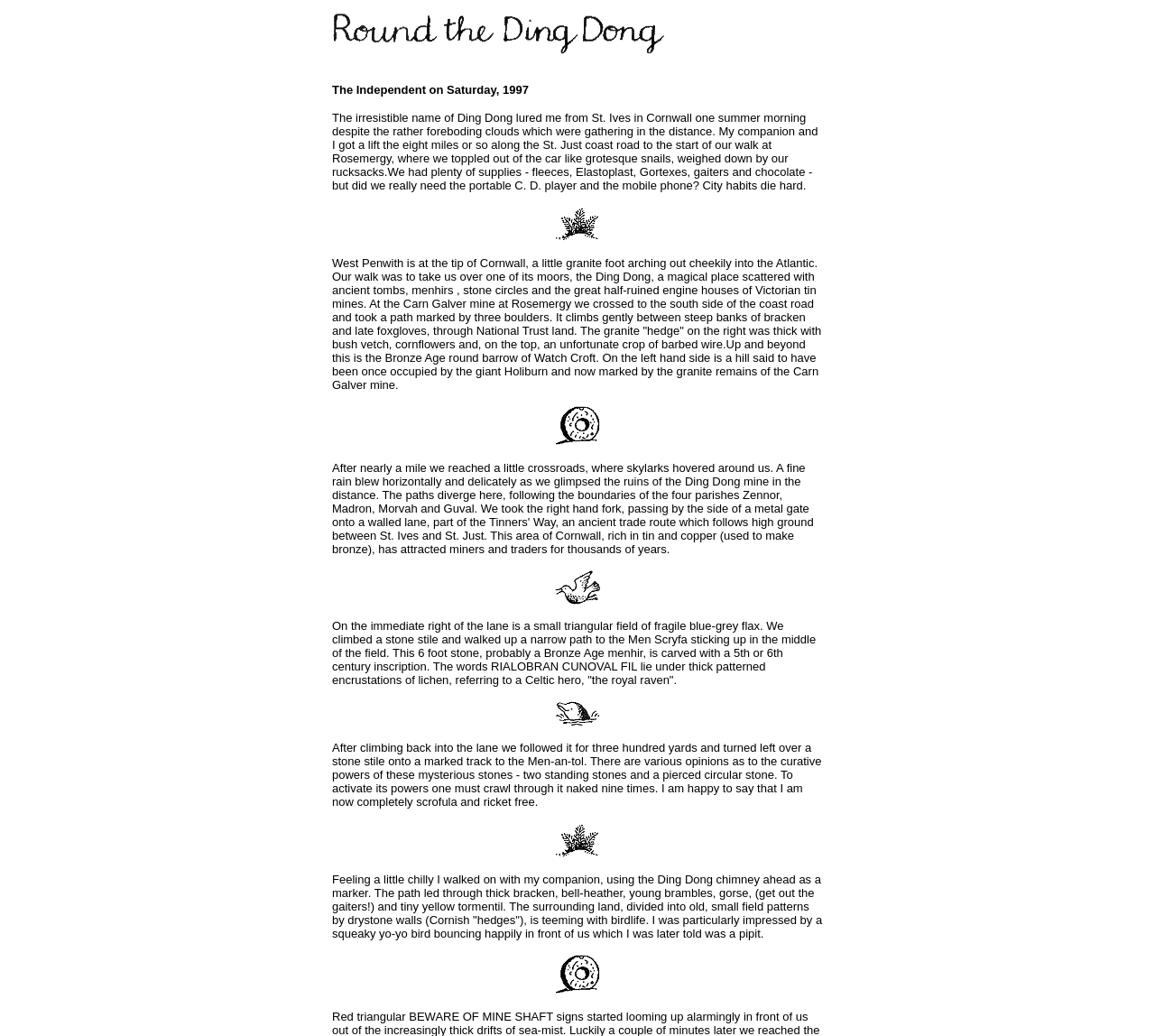Describe all visible elements and their arrangement on the webpage.

This webpage is an online portfolio of writing and illustration by Sally Kindberg, featuring a travel writing piece about a walk in Cornwall. At the top of the page, there is a link titled "round the dingdong" accompanied by an image with the same title. Below this, there are several blocks of text describing the author's journey, including a passage about the irresistible name of Ding Dong, the preparation for the walk, and the scenery along the way.

Throughout the text, there are several images scattered, including pictures of a fern, a stone, and a bird, which break up the text and add visual interest. The images are positioned to the right of the text blocks, creating a clear separation between the written content and the visual elements.

The text is divided into several paragraphs, each describing a different part of the walk. The writing is descriptive and engaging, with vivid details about the landscape, the weather, and the author's experiences. The text is accompanied by occasional images, which add to the narrative and help to illustrate the author's points.

At the bottom of the page, there are more images, including another picture of a fern and a stone, which create a sense of continuity and cohesion with the rest of the page. Overall, the webpage is well-organized and easy to navigate, with a clear focus on showcasing the author's writing and illustration skills.